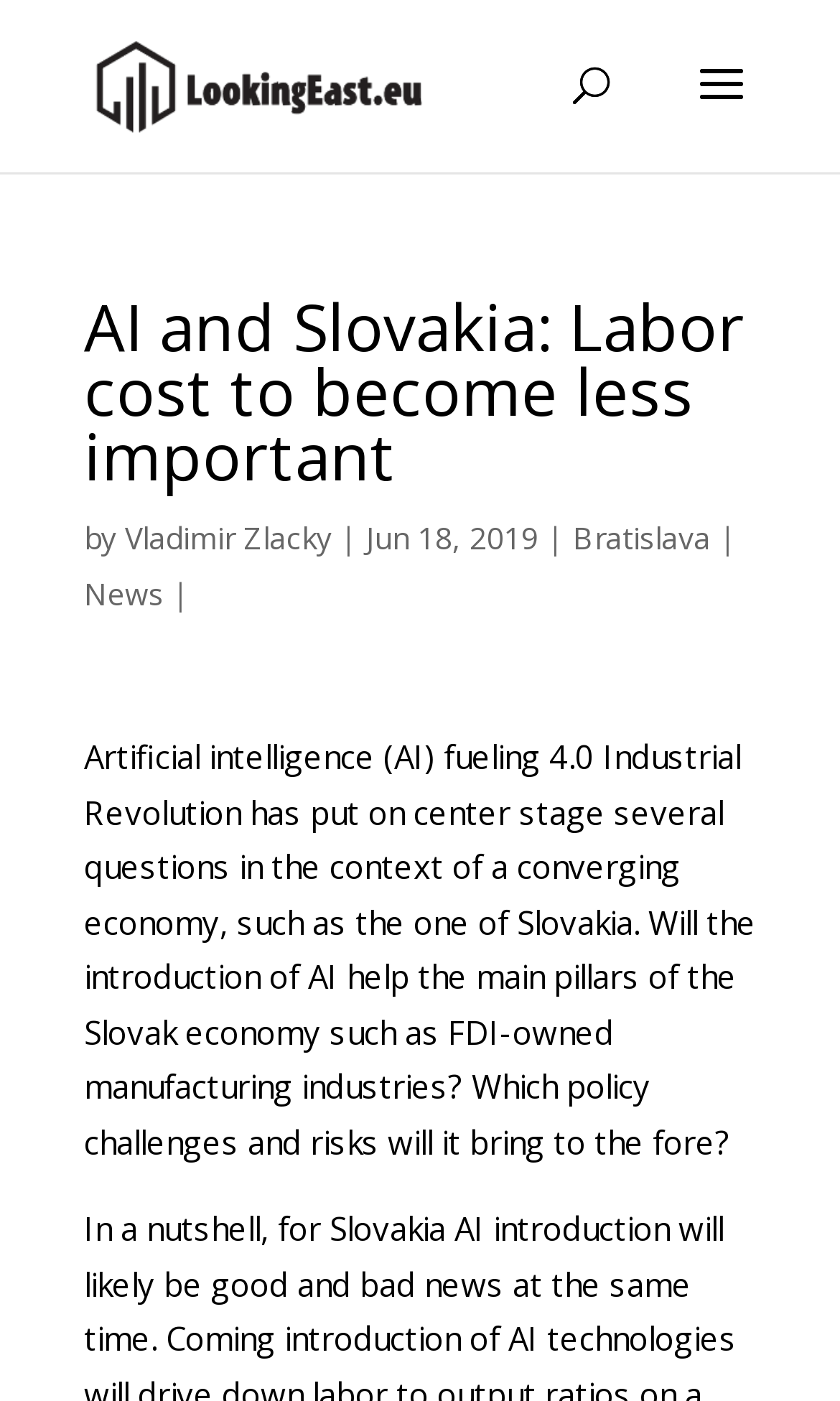Extract the bounding box coordinates for the described element: "Vladimir Zlacky". The coordinates should be represented as four float numbers between 0 and 1: [left, top, right, bottom].

[0.149, 0.369, 0.395, 0.398]